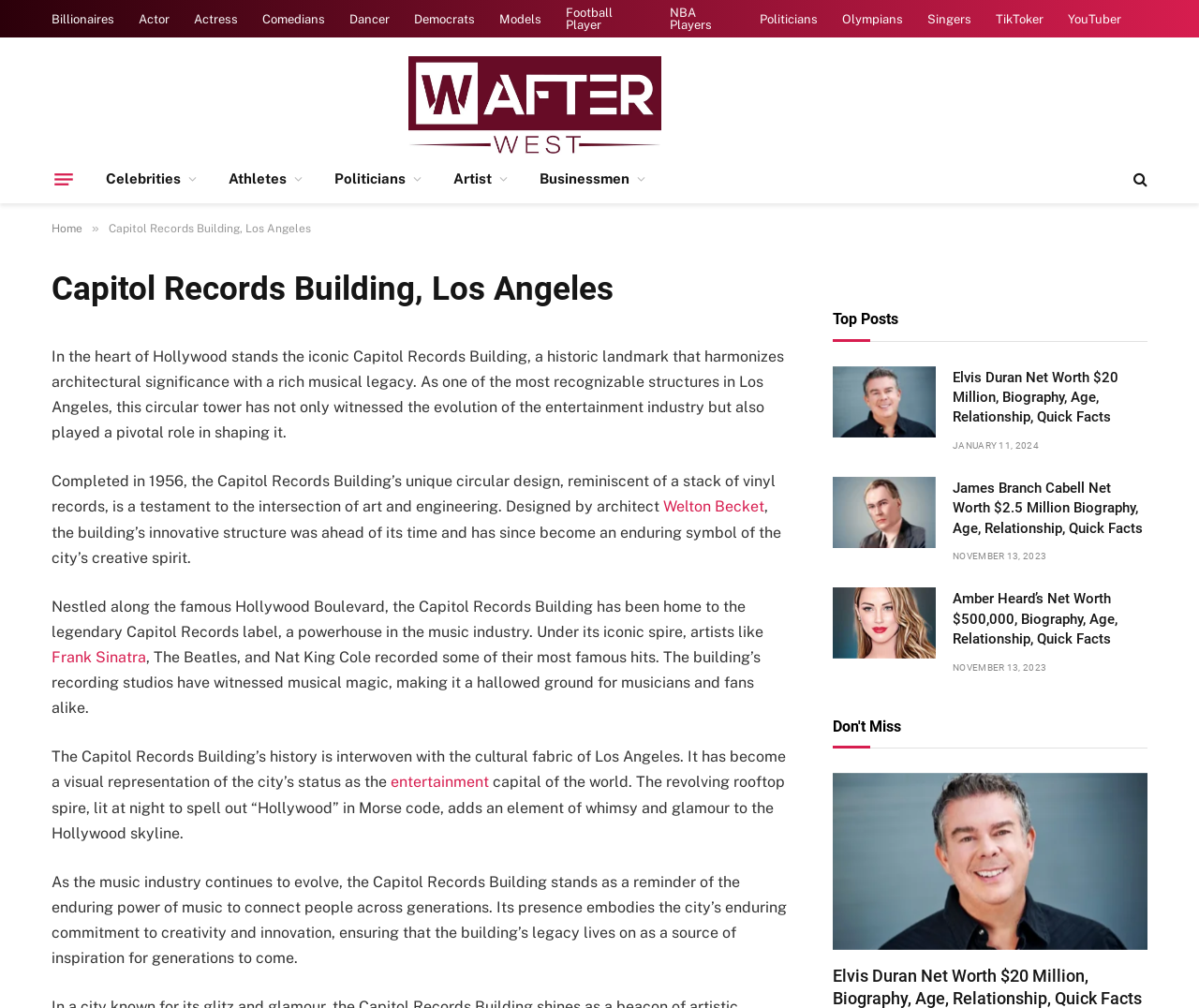What is the name of the music industry powerhouse mentioned on this webpage?
Based on the screenshot, give a detailed explanation to answer the question.

I found the answer by reading the static text 'Nestled along the famous Hollywood Boulevard, the Capitol Records Building has been home to the legendary Capitol Records label, a powerhouse in the music industry.'